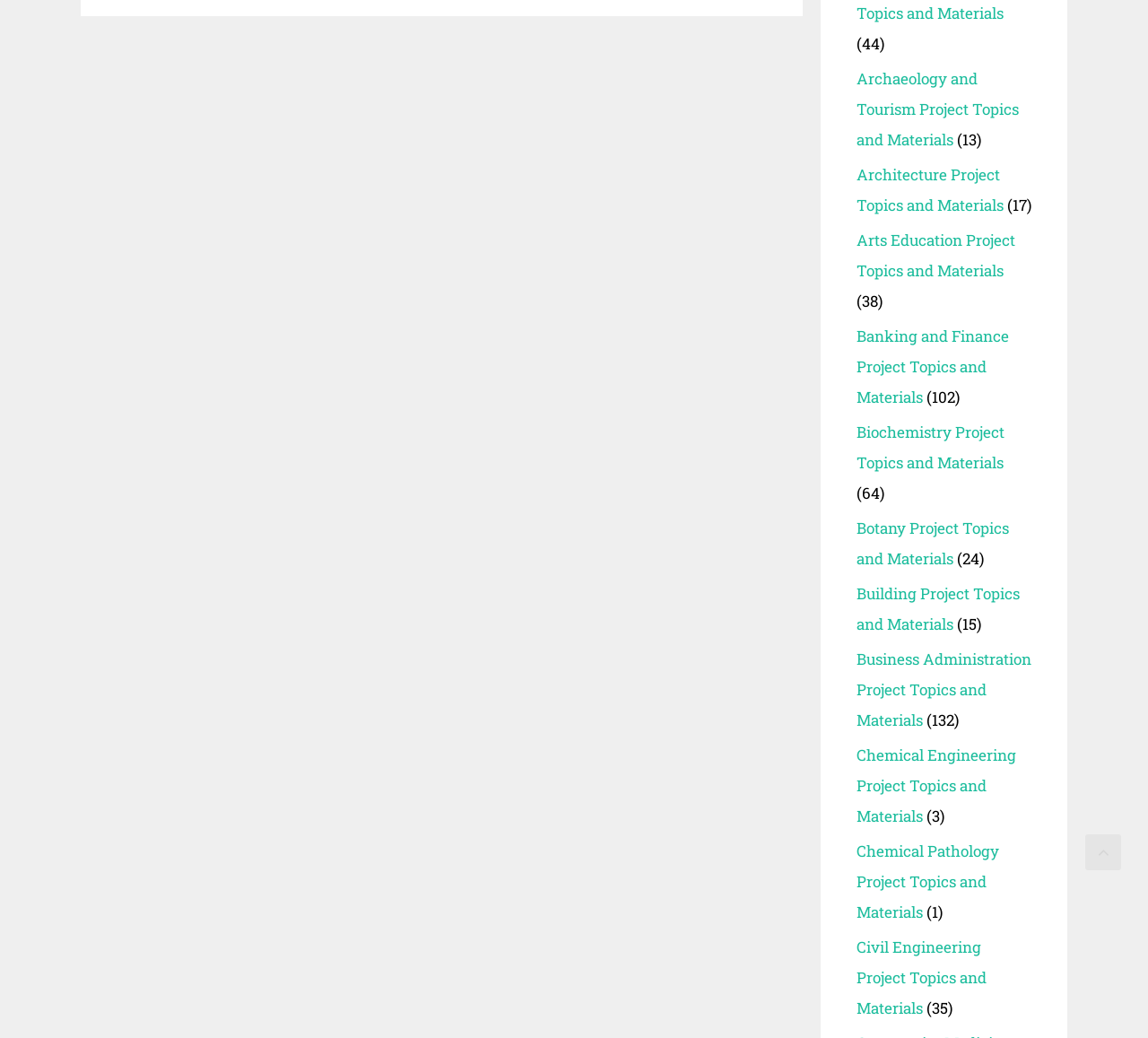What is the last project topic listed?
By examining the image, provide a one-word or phrase answer.

Civil Engineering